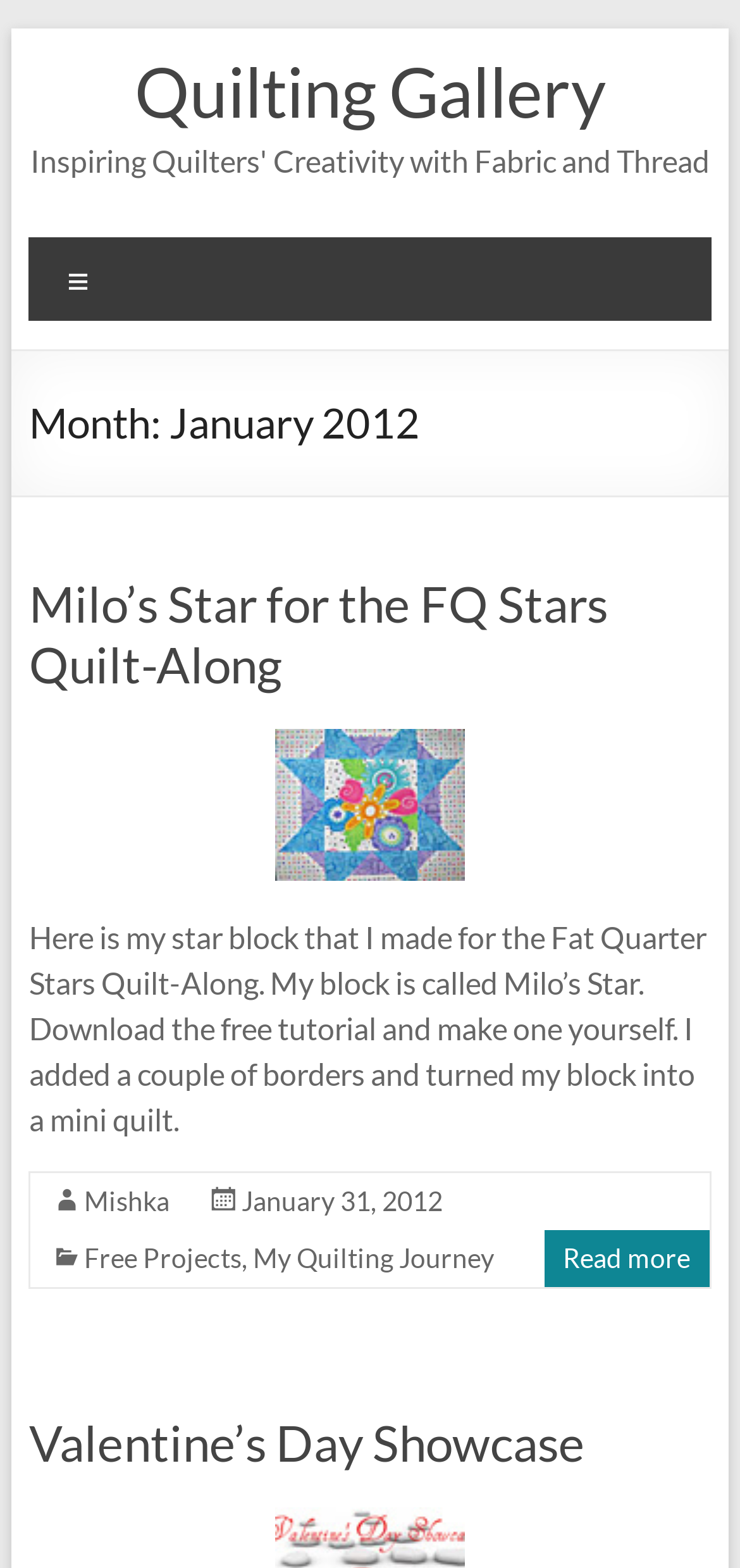Locate the coordinates of the bounding box for the clickable region that fulfills this instruction: "View the 'Valentine’s Day Showcase'".

[0.039, 0.901, 0.791, 0.939]